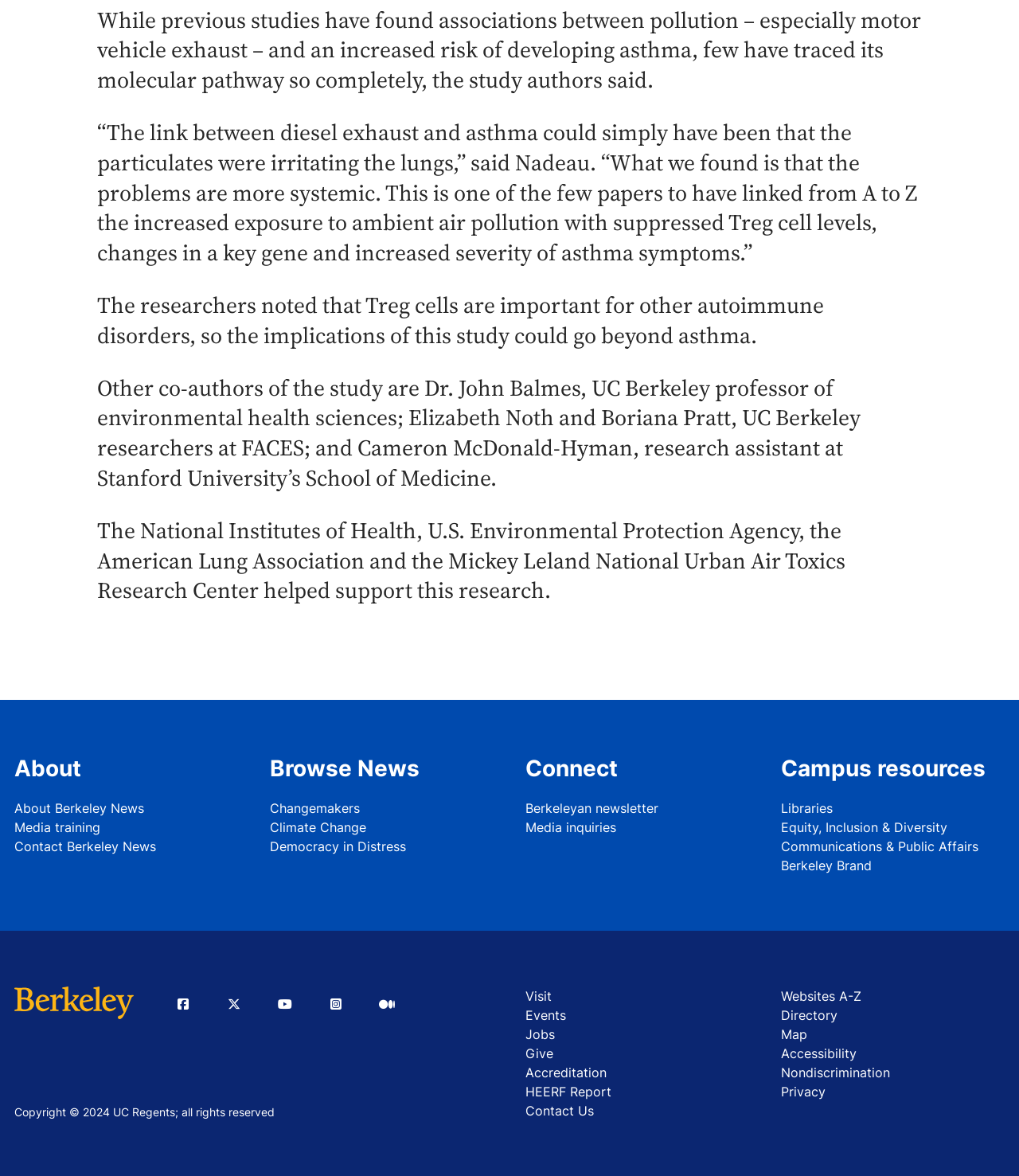Please specify the bounding box coordinates in the format (top-left x, top-left y, bottom-right x, bottom-right y), with values ranging from 0 to 1. Identify the bounding box for the UI component described as follows: Equity, Inclusion & Diversity

[0.766, 0.695, 0.986, 0.711]